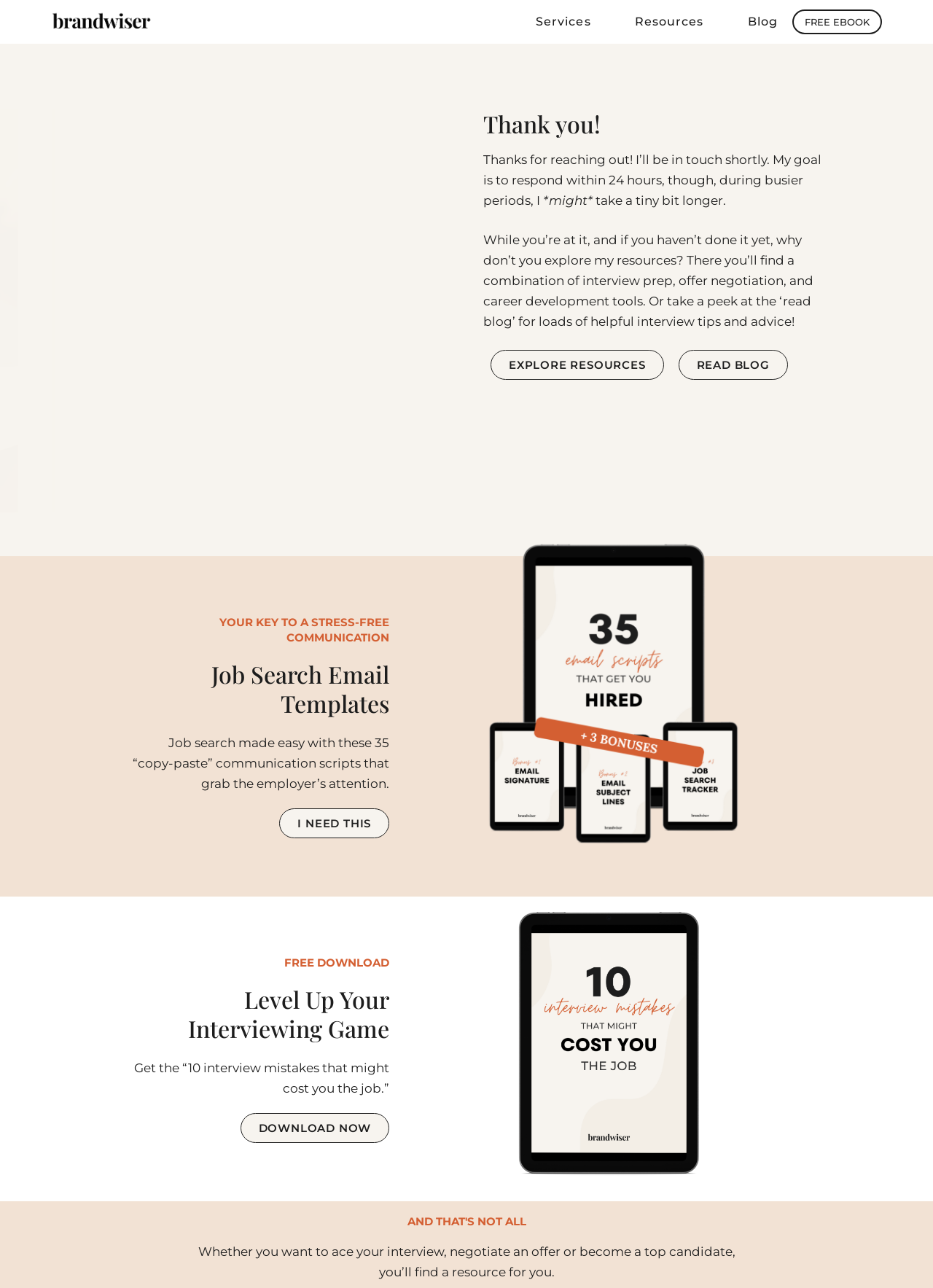Ascertain the bounding box coordinates for the UI element detailed here: "alt="Job search email templates"". The coordinates should be provided as [left, top, right, bottom] with each value being a float between 0 and 1.

[0.441, 0.403, 0.874, 0.687]